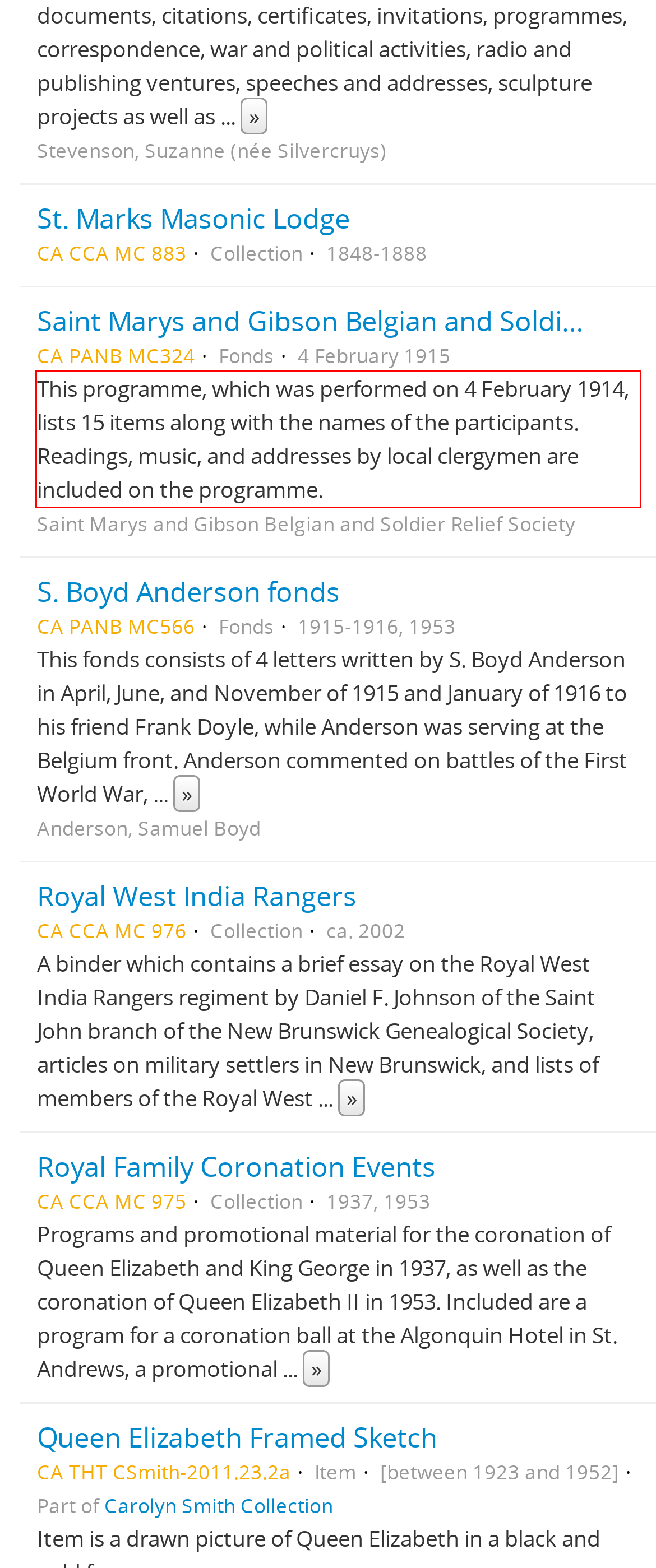You are provided with a screenshot of a webpage that includes a red bounding box. Extract and generate the text content found within the red bounding box.

This programme, which was performed on 4 February 1914, lists 15 items along with the names of the participants. Readings, music, and addresses by local clergymen are included on the programme.